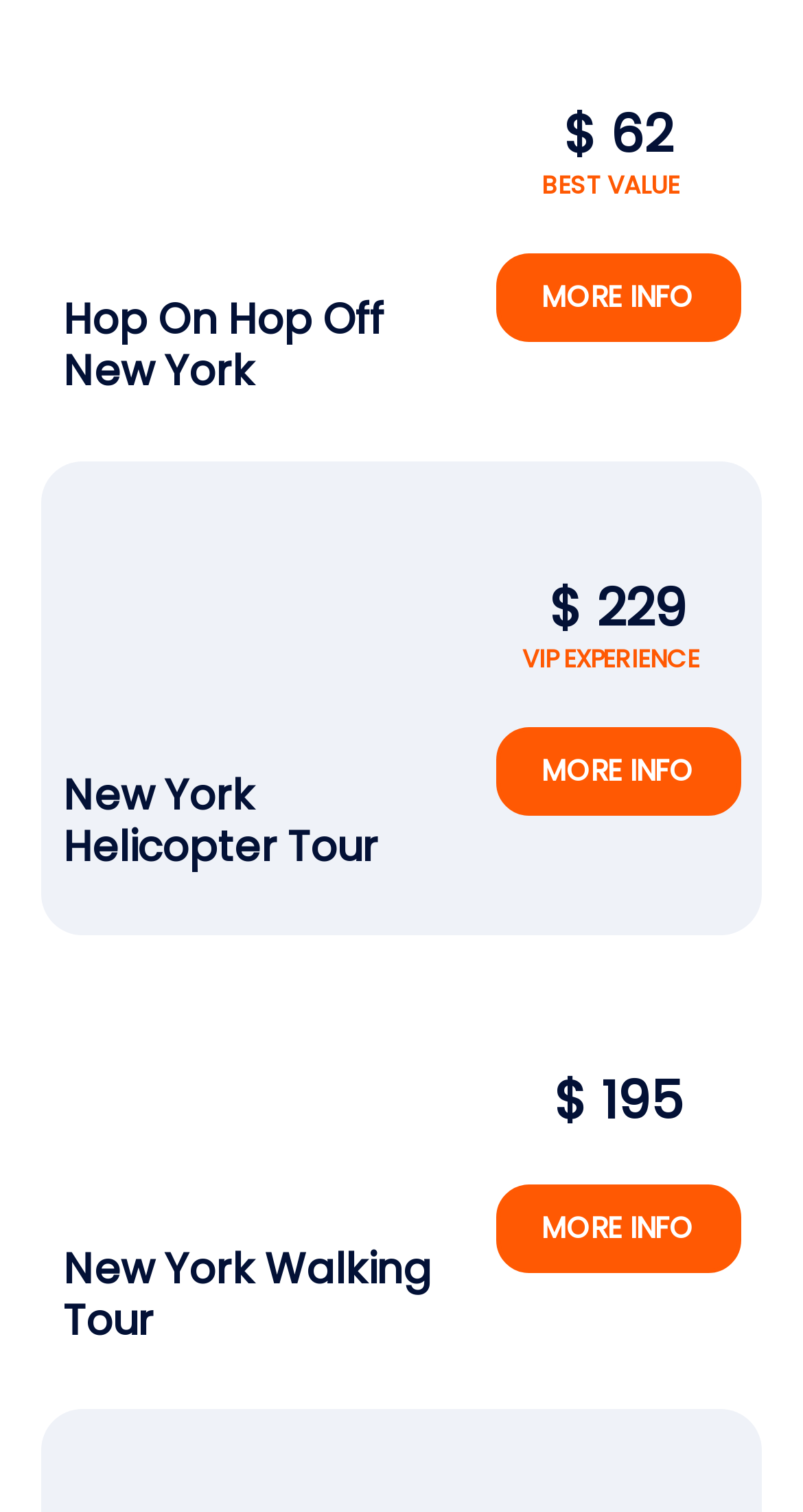Provide your answer to the question using just one word or phrase: How many 'MORE INFO' links are there?

3